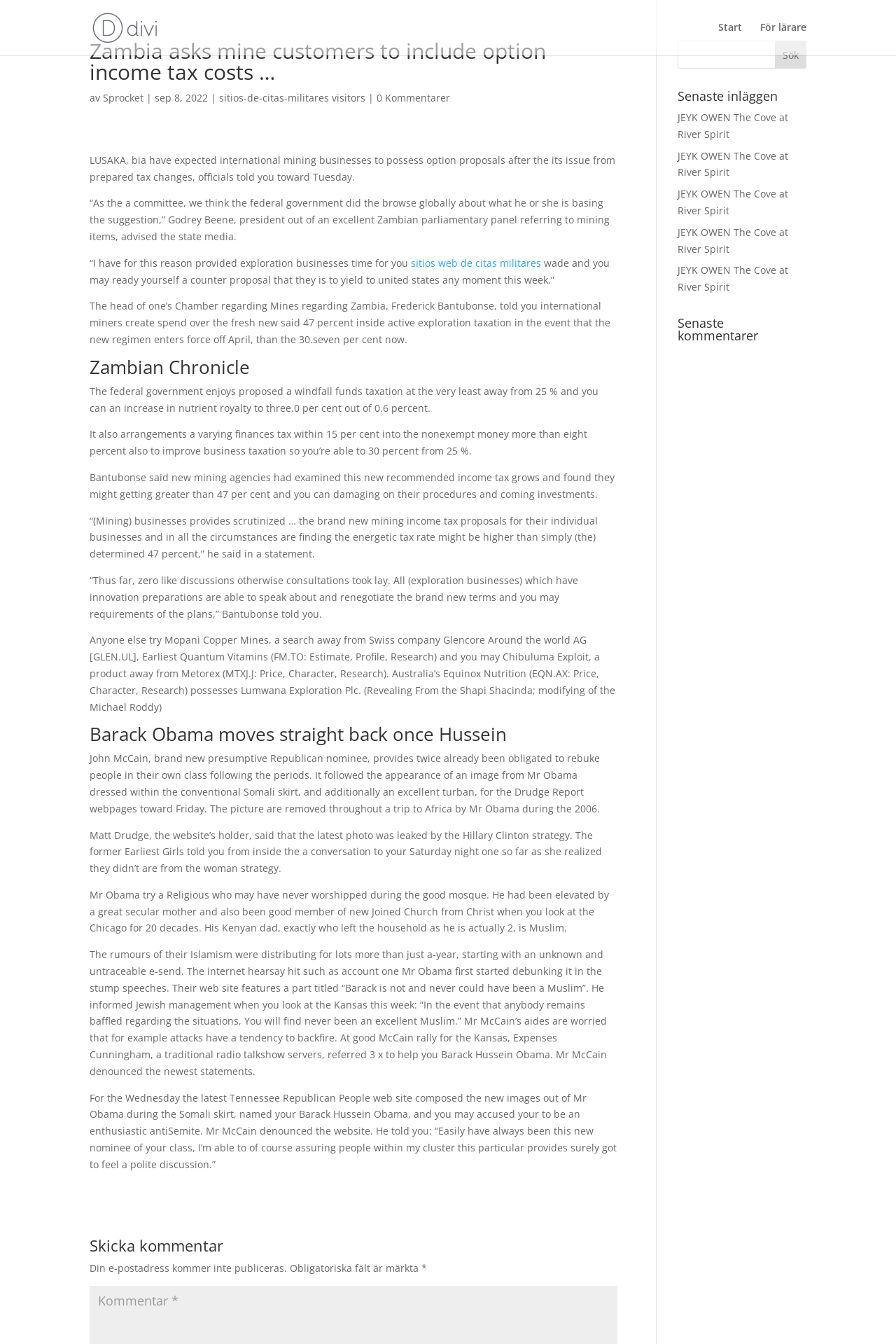Examine the screenshot and answer the question in as much detail as possible: What is the purpose of the textbox at the top right corner?

I found a textbox at the top right corner with a bounding box coordinate of [0.756, 0.03, 0.9, 0.051], and a button next to it with the text 'Sök', which means 'Search' in Swedish. Therefore, the purpose of the textbox is to input search queries.